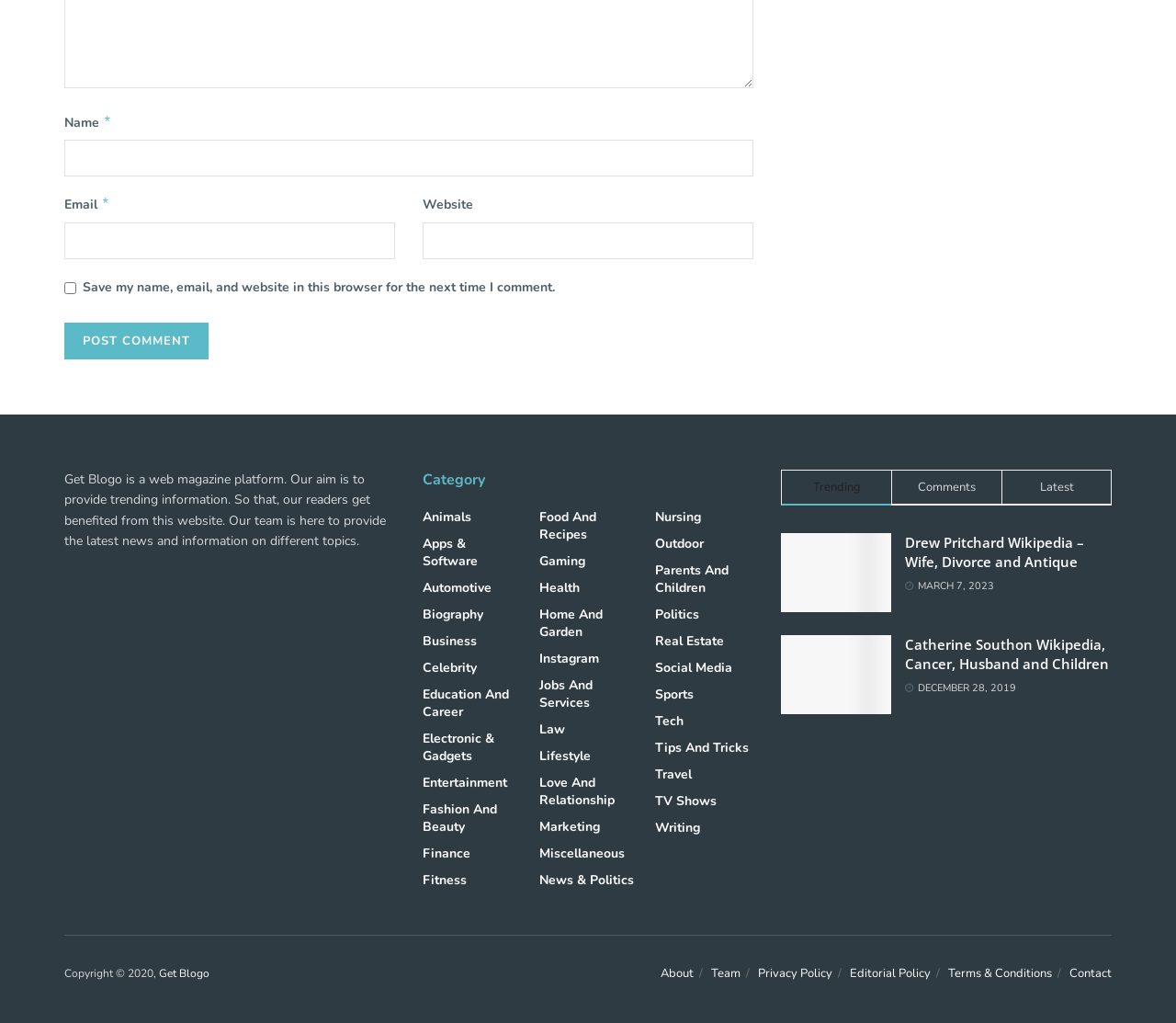Can users comment on this website?
Answer the question with detailed information derived from the image.

The presence of a 'Post Comment' button and text fields for 'Name', 'Email', and 'Website' suggests that users can comment on this website. Additionally, there is a checkbox to save user information for future comments.